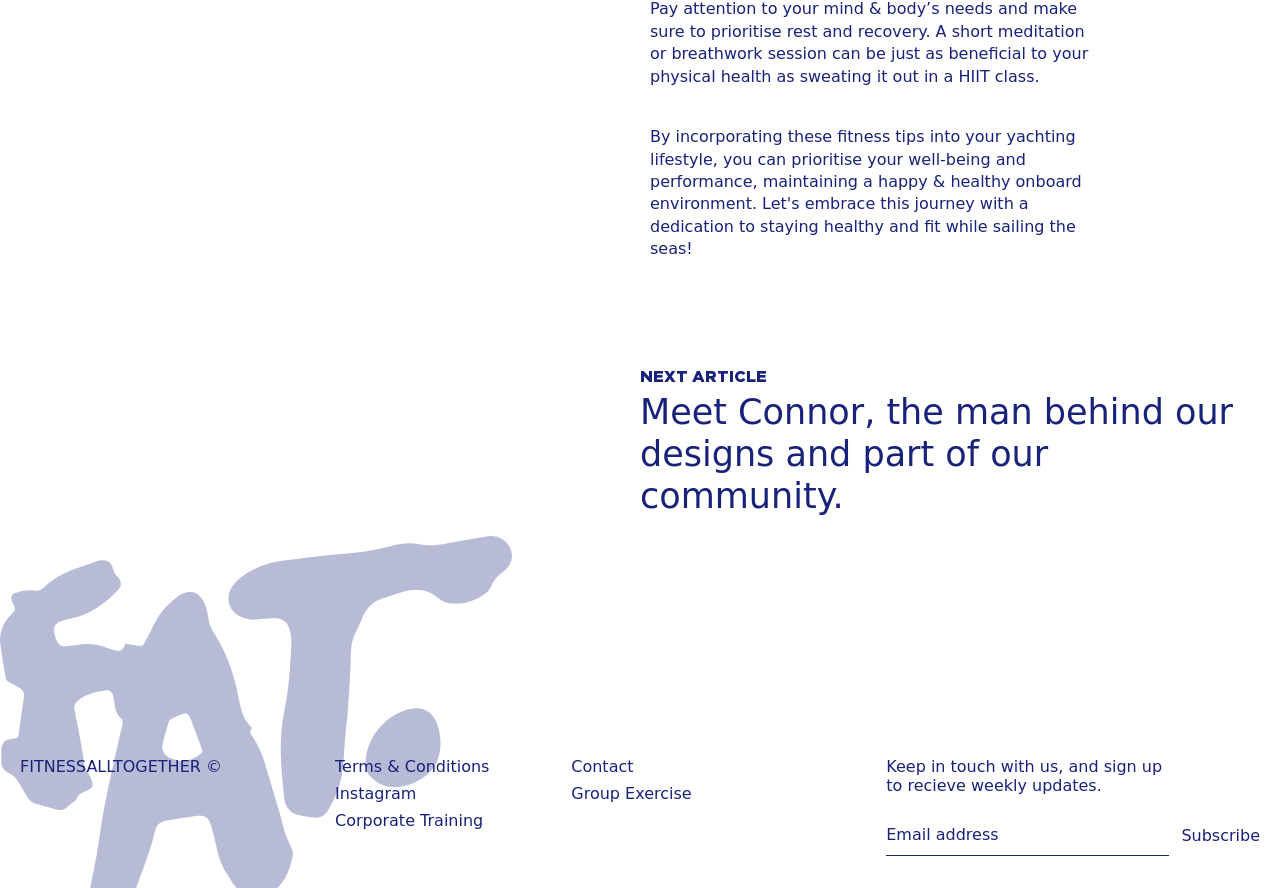What is the button at the bottom right used for?
From the details in the image, answer the question comprehensively.

I found a button element with the text 'Subscribe' and it is located near the textbox with the label 'Email address', so it is likely used to subscribe to a newsletter or updates.